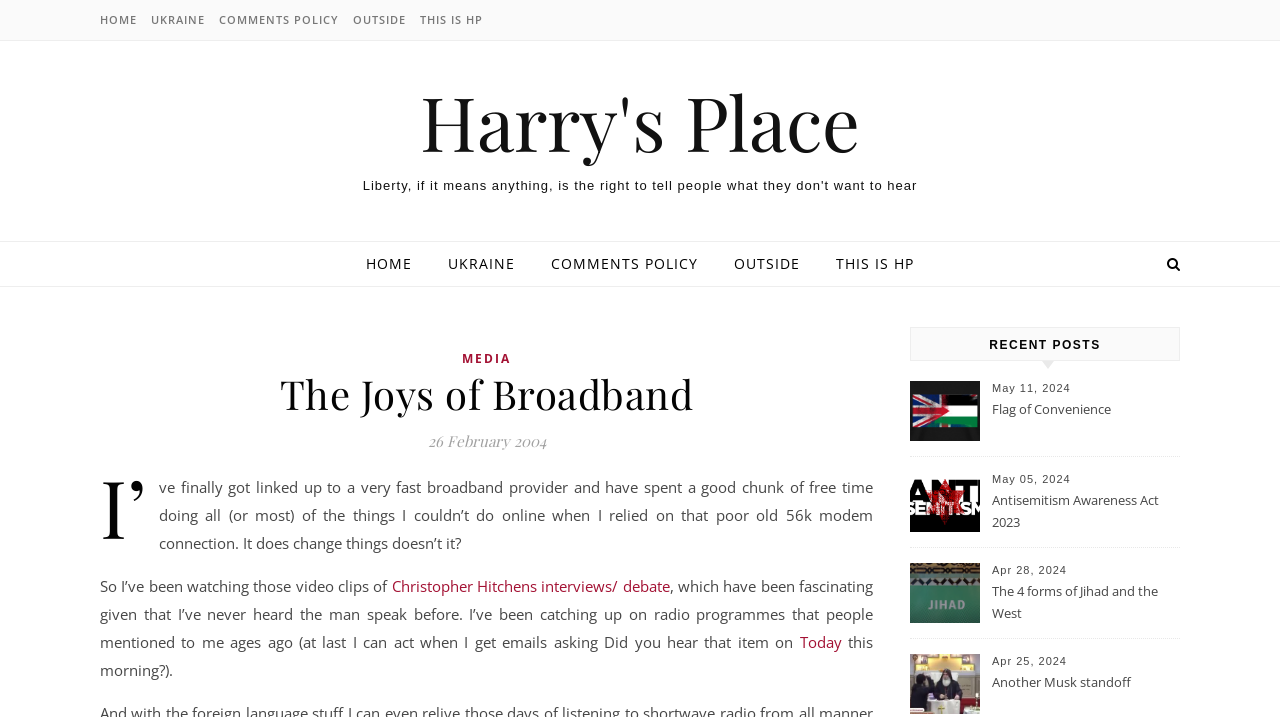Refer to the image and provide an in-depth answer to the question: 
What is the name of the radio program the author is catching up on?

The author mentions catching up on radio programs, specifically mentioning 'Today', which is a BBC Radio 4 program. This is stated in the sentence 'I’ve been catching up on radio programmes that people mentioned to me ages ago (at last I can act when I get emails asking Did you hear that item on Today this morning?).'